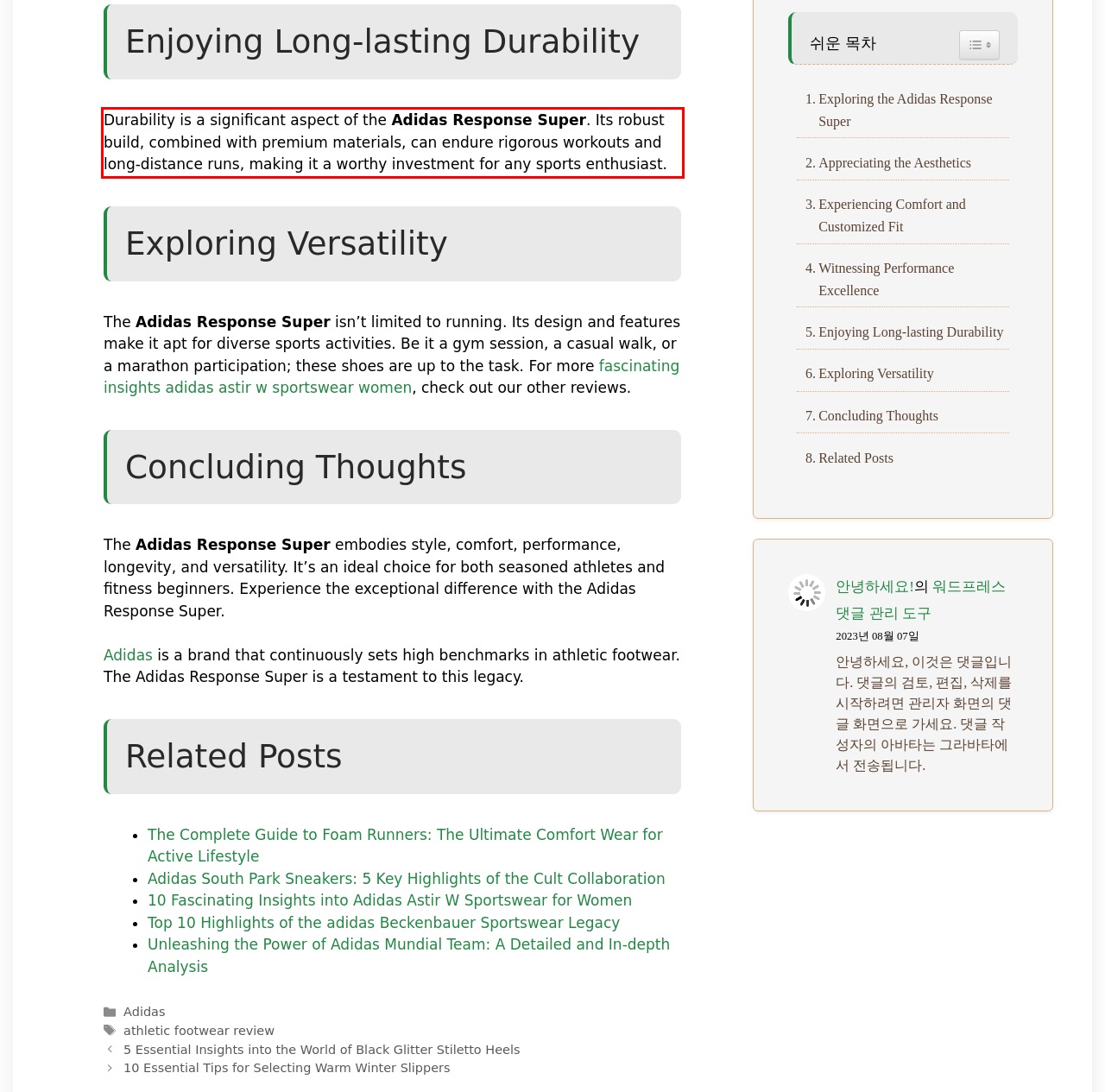Within the screenshot of the webpage, there is a red rectangle. Please recognize and generate the text content inside this red bounding box.

Durability is a significant aspect of the Adidas Response Super. Its robust build, combined with premium materials, can endure rigorous workouts and long-distance runs, making it a worthy investment for any sports enthusiast.